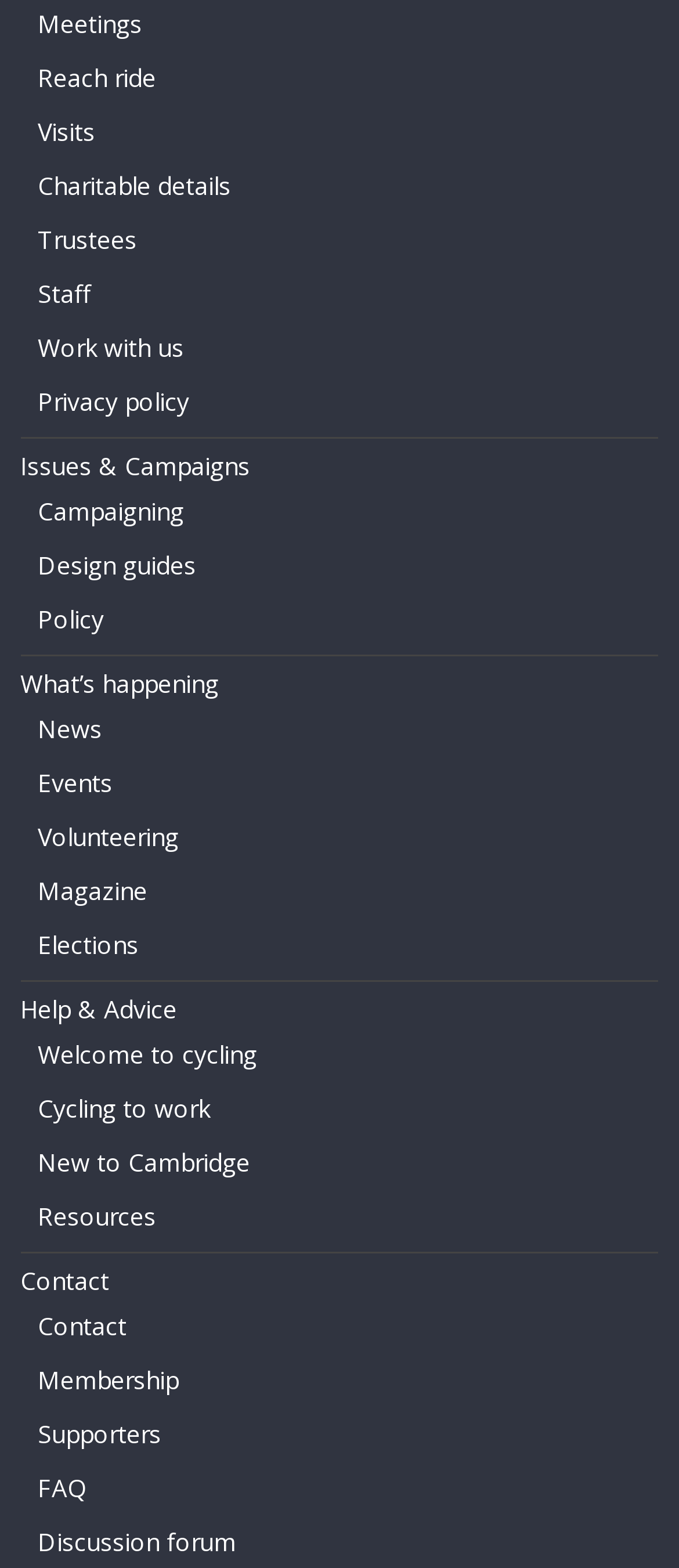Determine the bounding box coordinates of the clickable element necessary to fulfill the instruction: "Read news". Provide the coordinates as four float numbers within the 0 to 1 range, i.e., [left, top, right, bottom].

[0.056, 0.454, 0.151, 0.475]